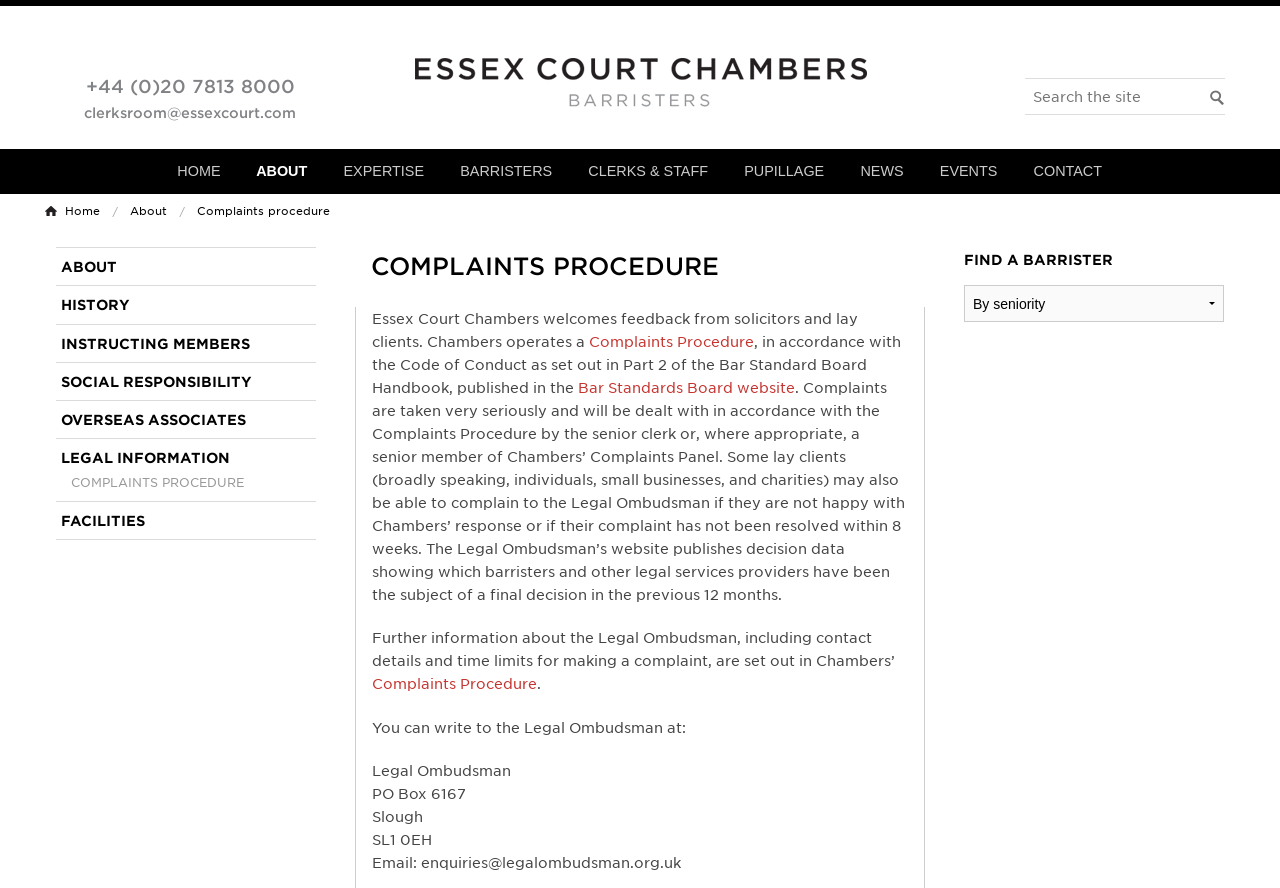What is the phone number of Essex Court Chambers?
Please elaborate on the answer to the question with detailed information.

I found the phone number by looking at the top section of the webpage, where the contact information is displayed. The phone number is listed as '+44 (0)20 7813 8000'.